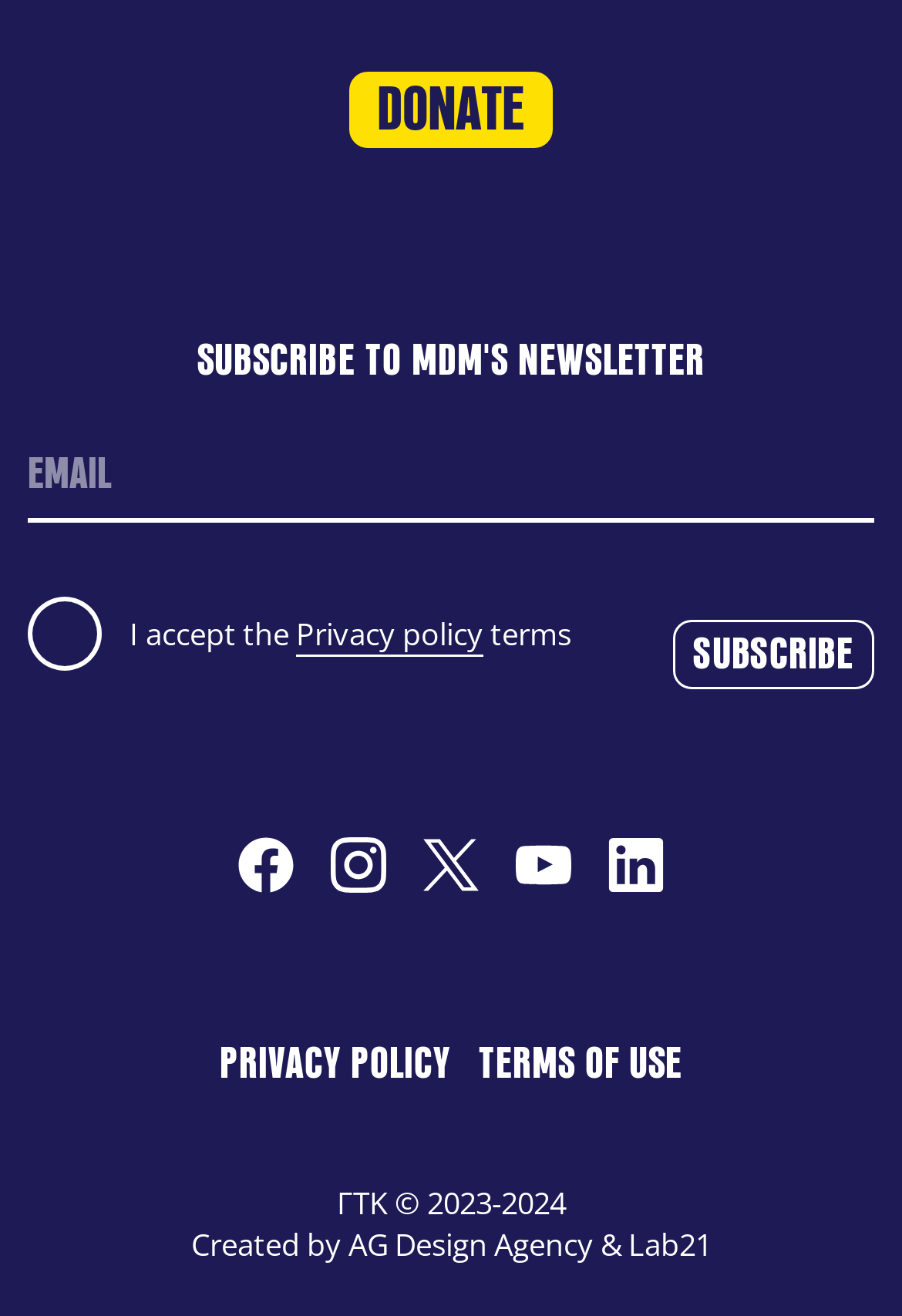How many links are there at the bottom of the webpage?
Please elaborate on the answer to the question with detailed information.

There are five links at the bottom of the webpage, including 'PRIVACY POLICY', 'TERMS OF USE', 'Design by AG Design Agency', 'Code by Lab21', and the copyright information, which provide additional information about the webpage and its creators.